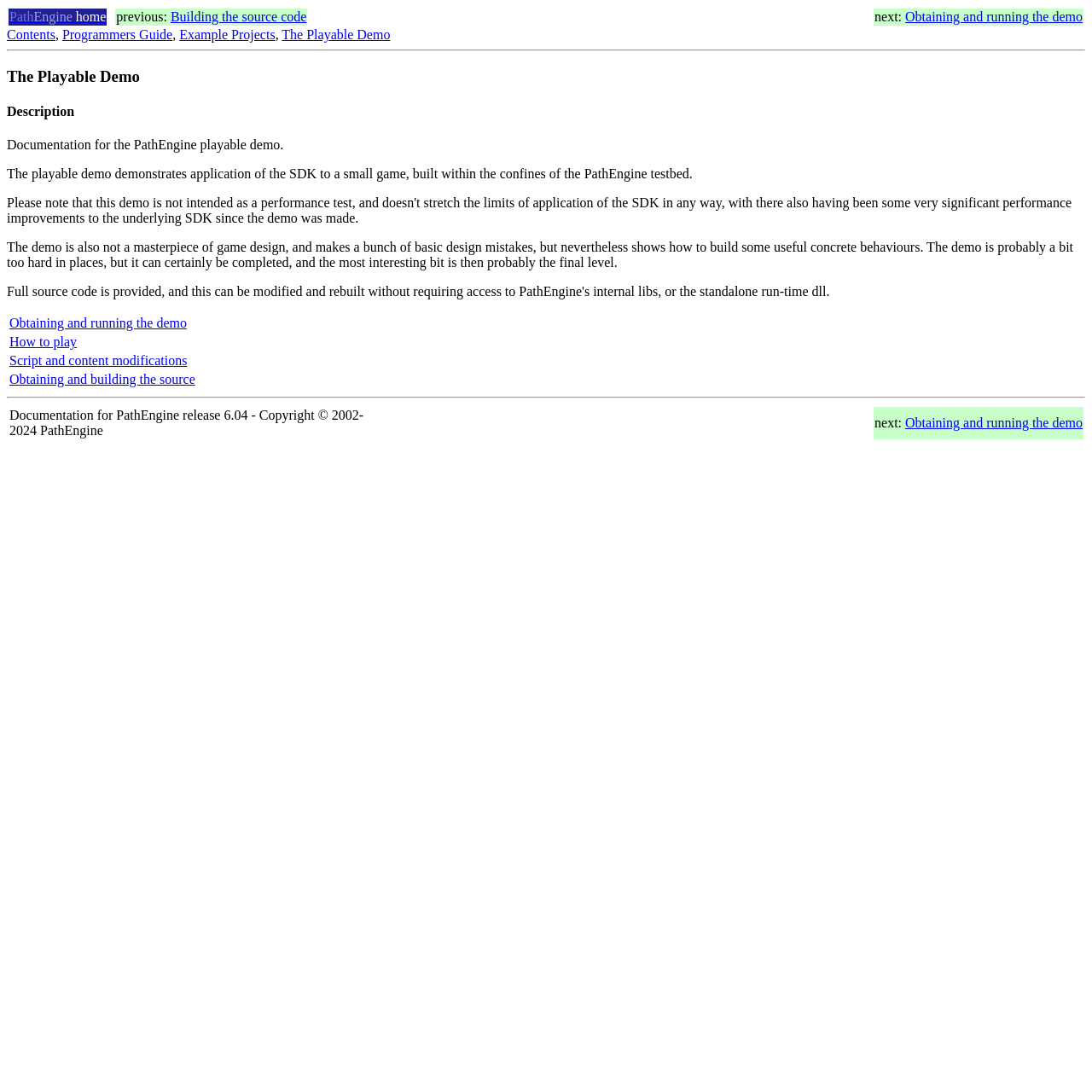Describe in detail what you see on the webpage.

The webpage is about the playable demo of PathEngine, a game development tool. At the top, there is a navigation menu with links to "Contents", "Programmers Guide", "Example Projects", and "The Playable Demo". Below the menu, there is a horizontal separator line.

The main content area is divided into two sections. The first section has a heading "The Playable Demo" and a subheading "Description". There are three paragraphs of text that describe the playable demo, including its purpose, features, and limitations.

Below the text, there is a table with four rows, each containing a link to a related topic: "Obtaining and running the demo", "How to play", "Script and content modifications", and "Obtaining and building the source". Each link is contained within a table cell.

The second section has a horizontal separator line above it. Below the separator, there is another table with a single row containing three cells. The first cell has a block of text with copyright information, the second cell is empty, and the third cell has a link to "Obtaining and running the demo".

At the top-left corner of the page, there is a table with navigation links to "PathEngine home", "previous: Building the source code", and "next: Obtaining and running the demo".